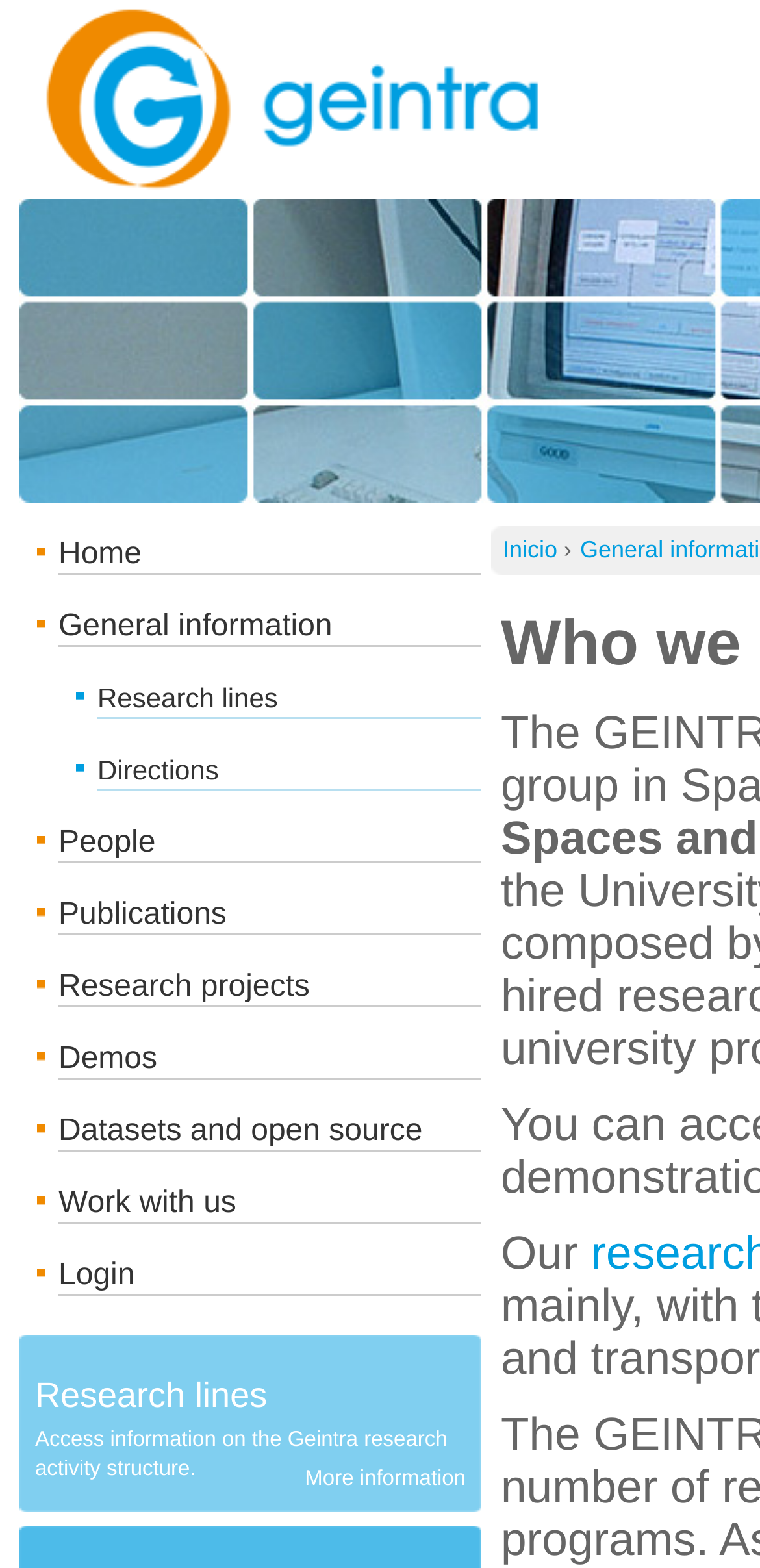Find the bounding box coordinates of the clickable area required to complete the following action: "access general information".

[0.077, 0.385, 0.633, 0.413]